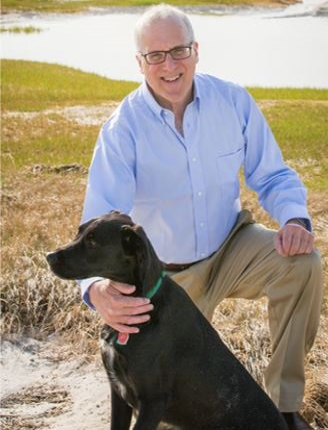Is the dog sitting or standing?
Please look at the screenshot and answer in one word or a short phrase.

Sitting